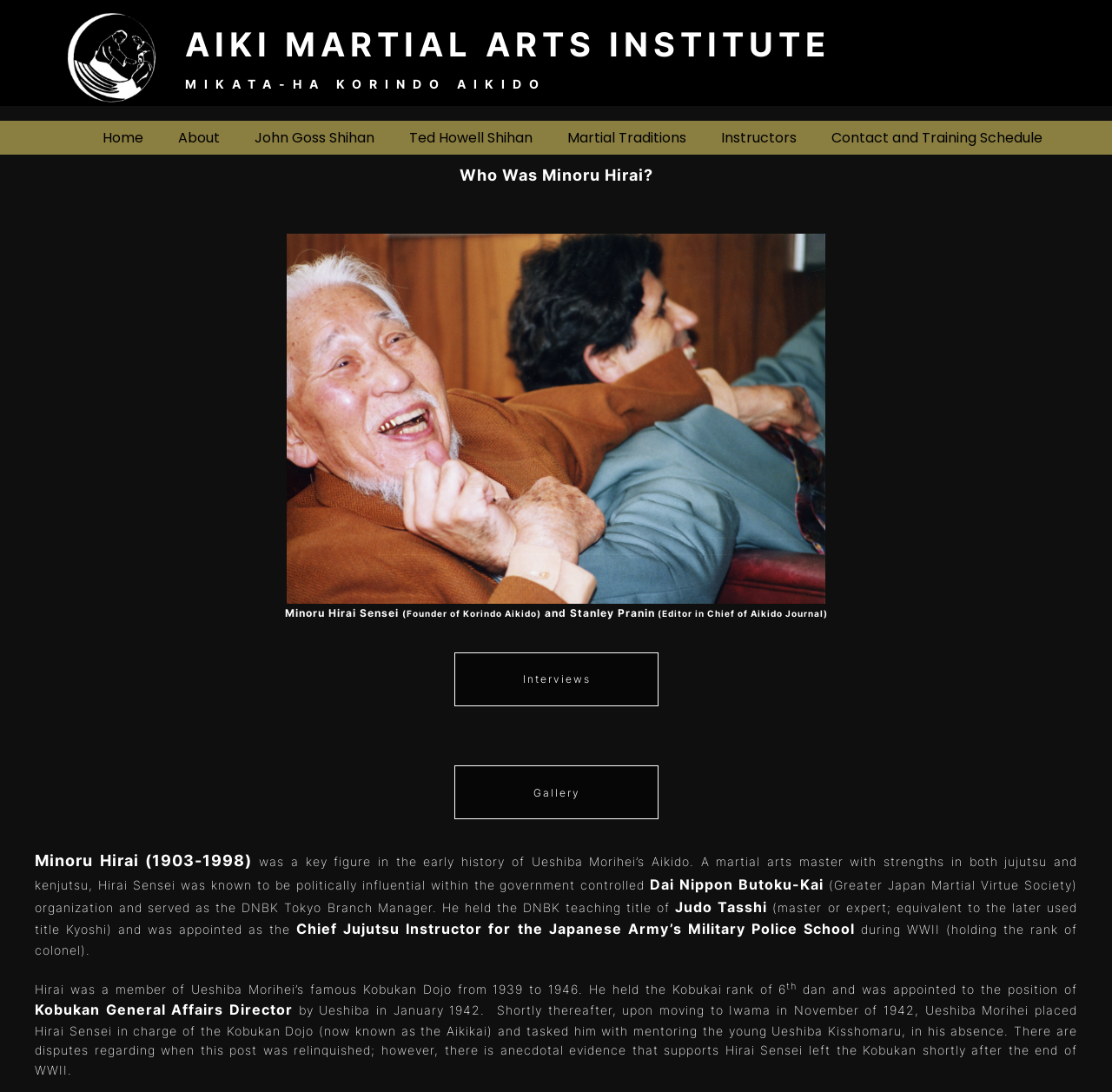Please identify the coordinates of the bounding box for the clickable region that will accomplish this instruction: "Click the 'Interviews' button".

[0.408, 0.597, 0.592, 0.646]